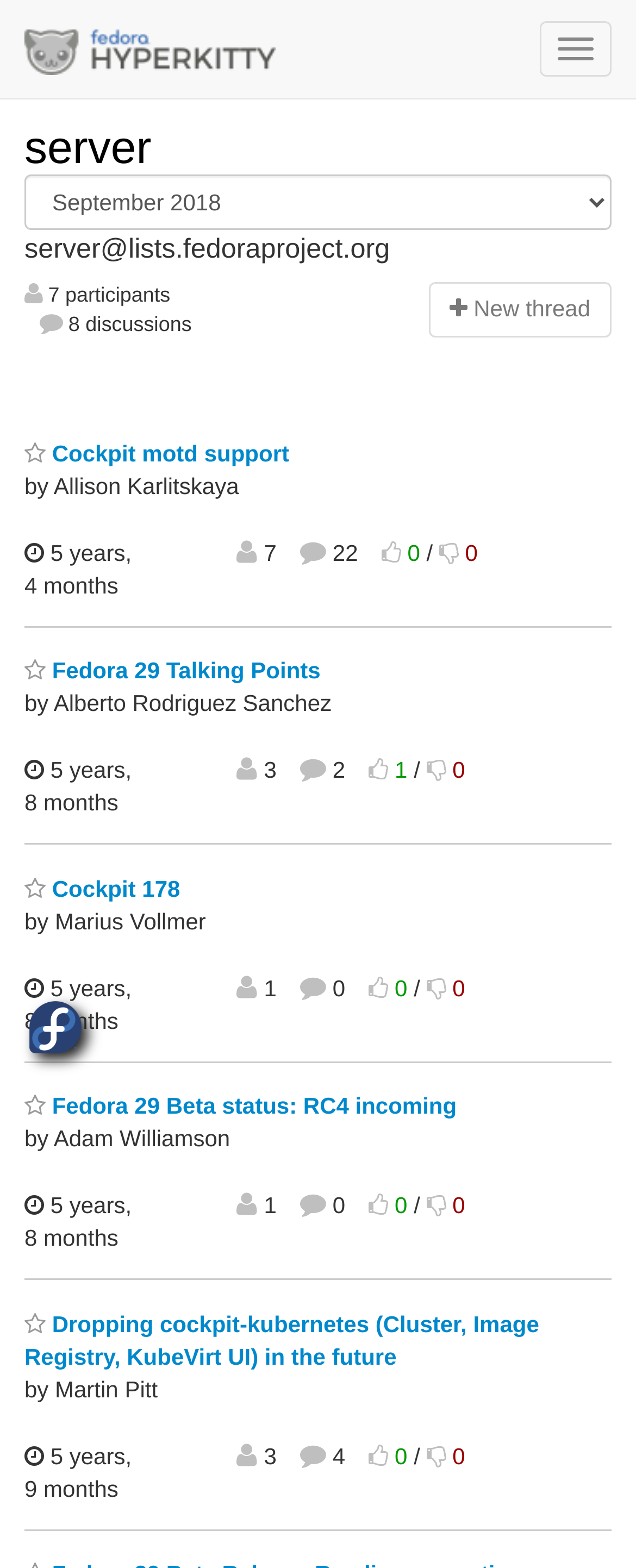How many participants are in the thread?
Please give a detailed and thorough answer to the question, covering all relevant points.

I found this answer by looking at the StaticText element with the text '7 participants' on the page, which indicates the number of participants in the thread.